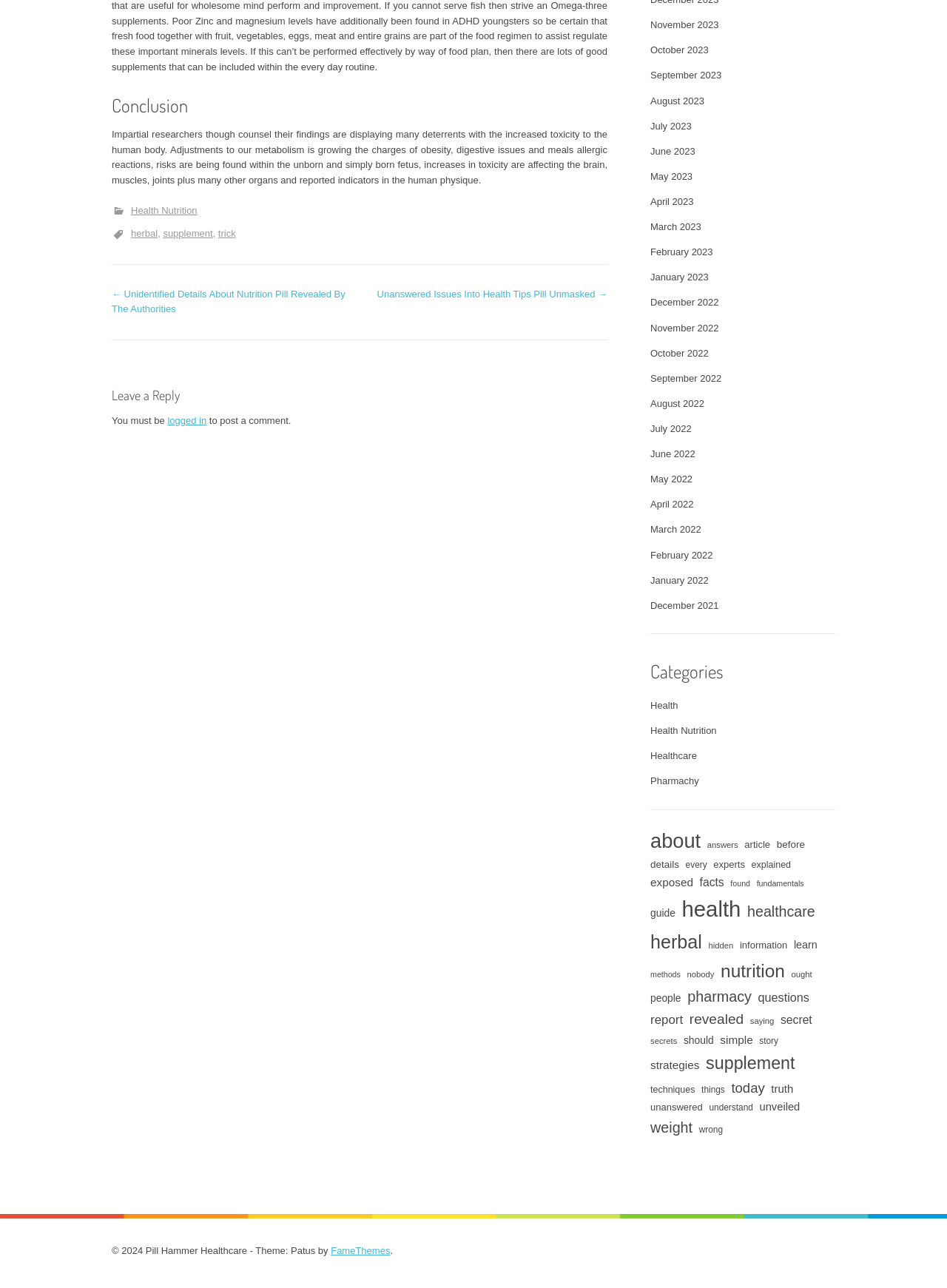Pinpoint the bounding box coordinates of the clickable area needed to execute the instruction: "Leave a comment". The coordinates should be specified as four float numbers between 0 and 1, i.e., [left, top, right, bottom].

[0.118, 0.299, 0.641, 0.315]